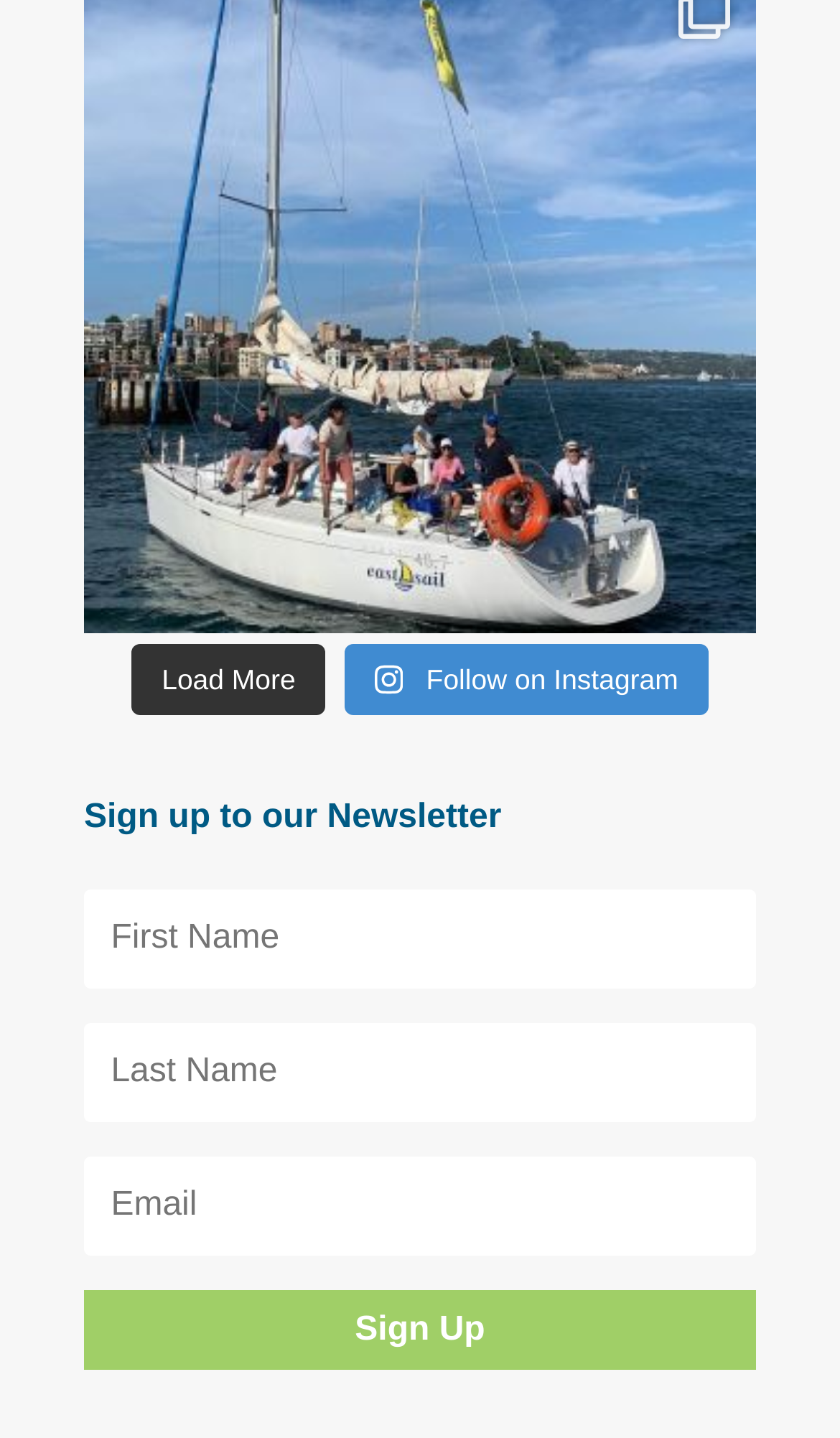How many links are available in the top half of the page?
Answer with a single word or short phrase according to what you see in the image.

2